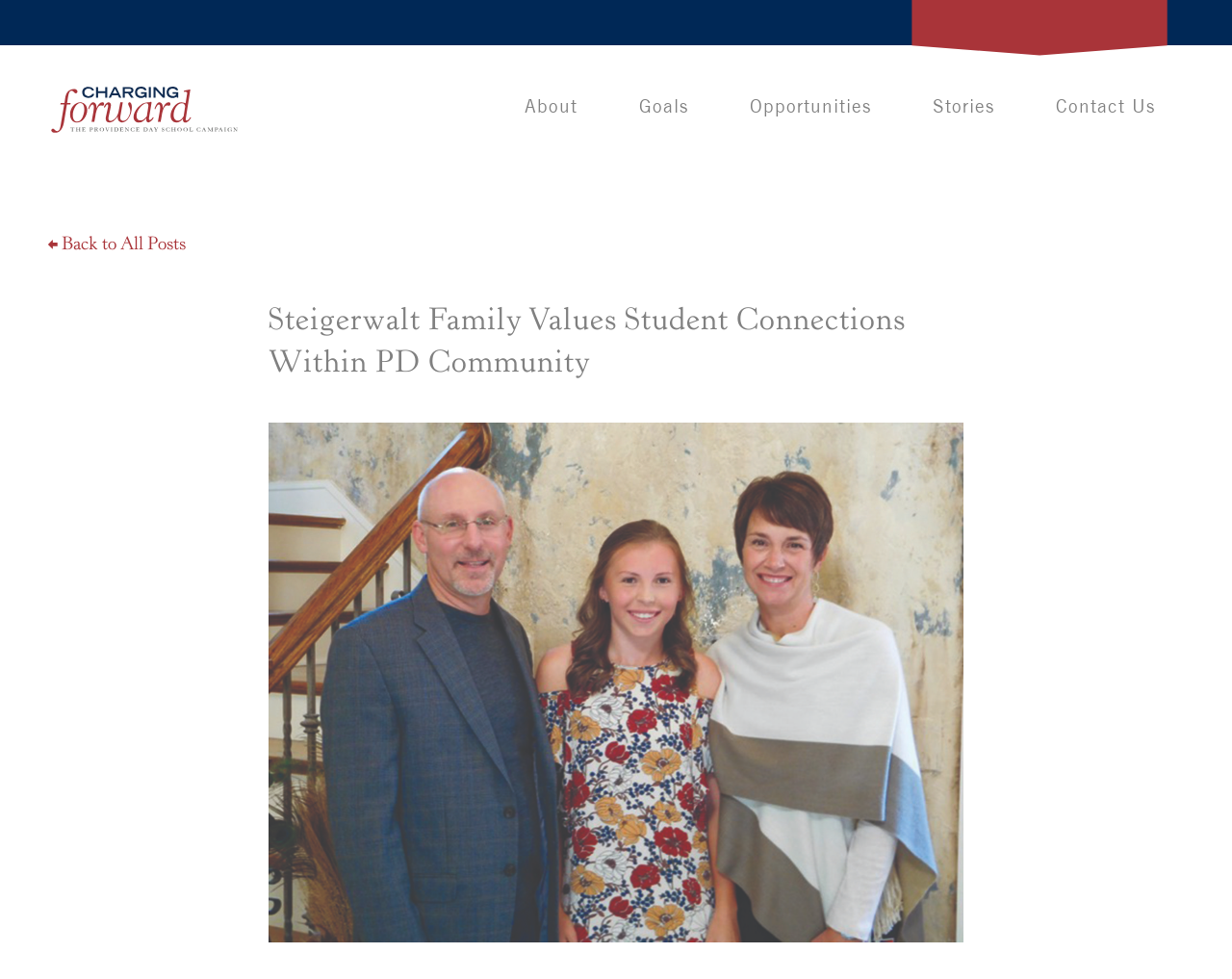Using the details from the image, please elaborate on the following question: How many links are in the top navigation bar?

I counted the number of link elements with similar bounding box coordinates, which are [151], [152], [153], [154], and [155]. These links have similar y1 and y2 coordinates, indicating they are in the same horizontal position, and thus part of the top navigation bar.